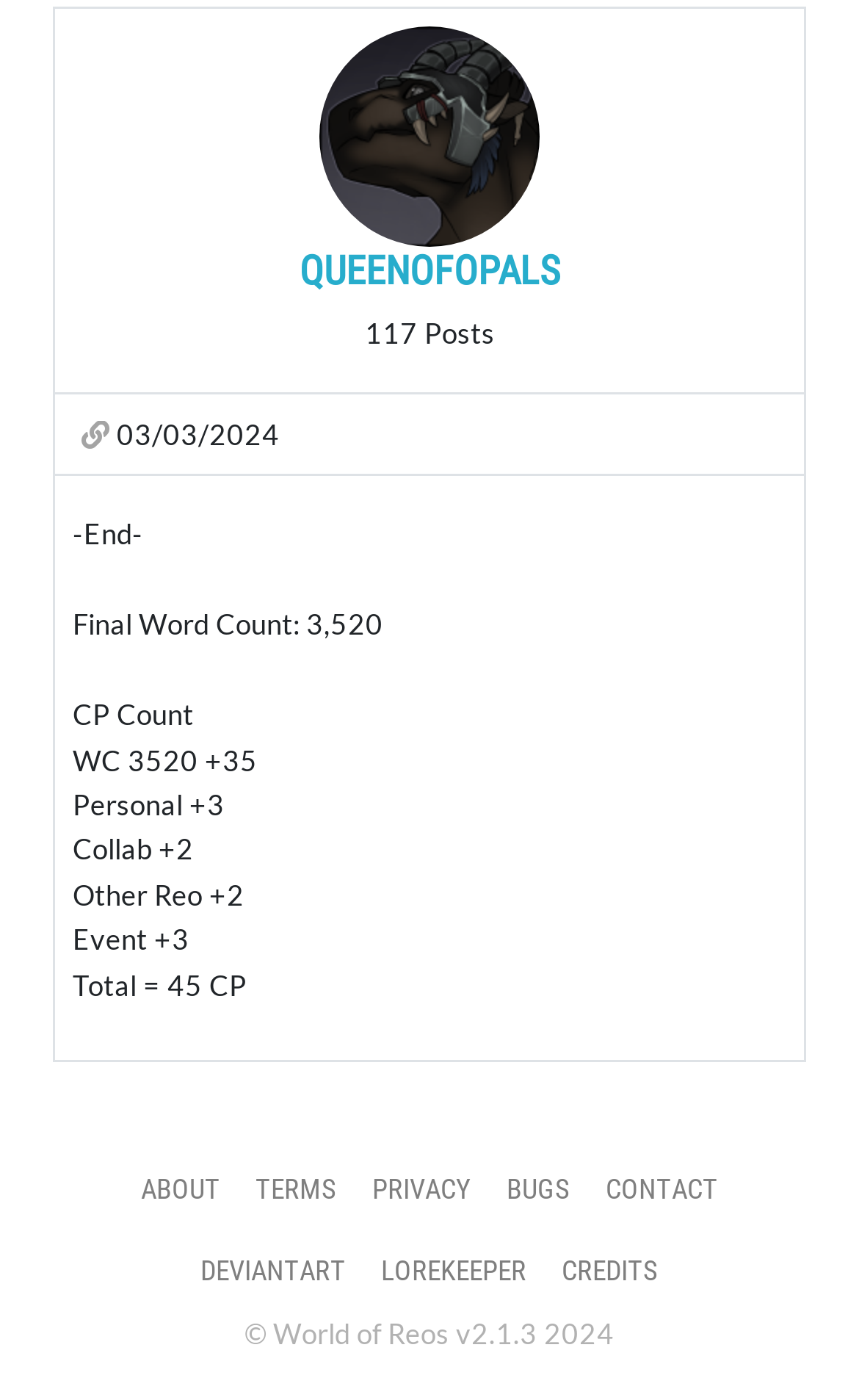Provide a short, one-word or phrase answer to the question below:
What is the final word count?

3,520